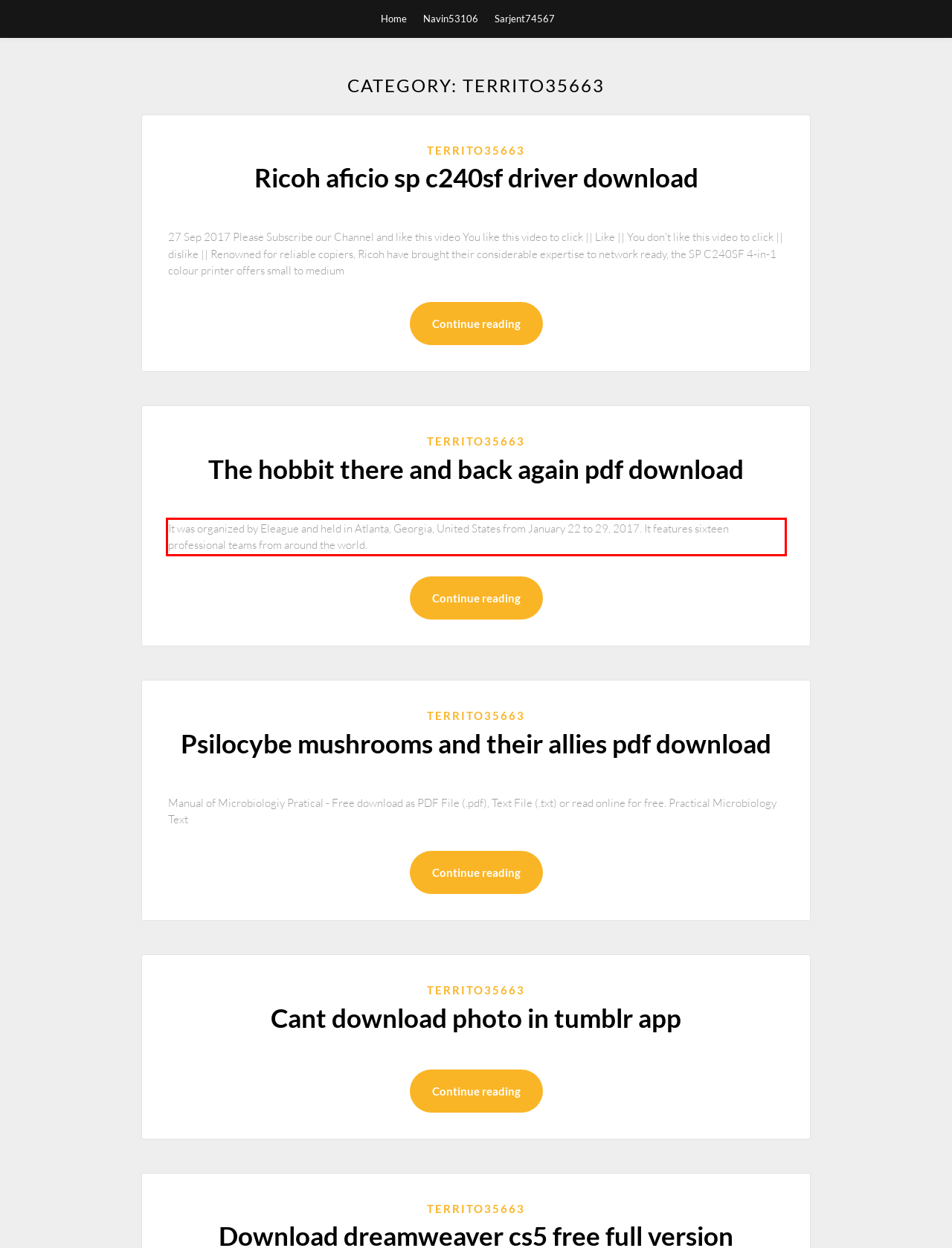Please extract the text content within the red bounding box on the webpage screenshot using OCR.

It was organized by Eleague and held in Atlanta, Georgia, United States from January 22 to 29, 2017. It features sixteen professional teams from around the world.